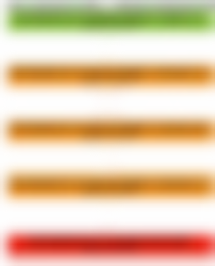Explain what the image portrays in a detailed manner.

The image titled "PLAYER PATHWAY" showcases a visually structured representation of progress within a player development framework. It features a series of horizontal bands, each distinguished by vibrant colors—green at the top, followed by shades of orange, culminating in a bold red at the bottom. This color gradient likely symbolizes the varying levels of expertise or progression that players can achieve as they advance through different stages in their training. Each band may correspond to a specific age group or performance level, illustrating the pathway players can follow as they mature in their skills and compete in tennis. The design evokes a sense of progression and achievement, vital components in a player’s journey within the academy.